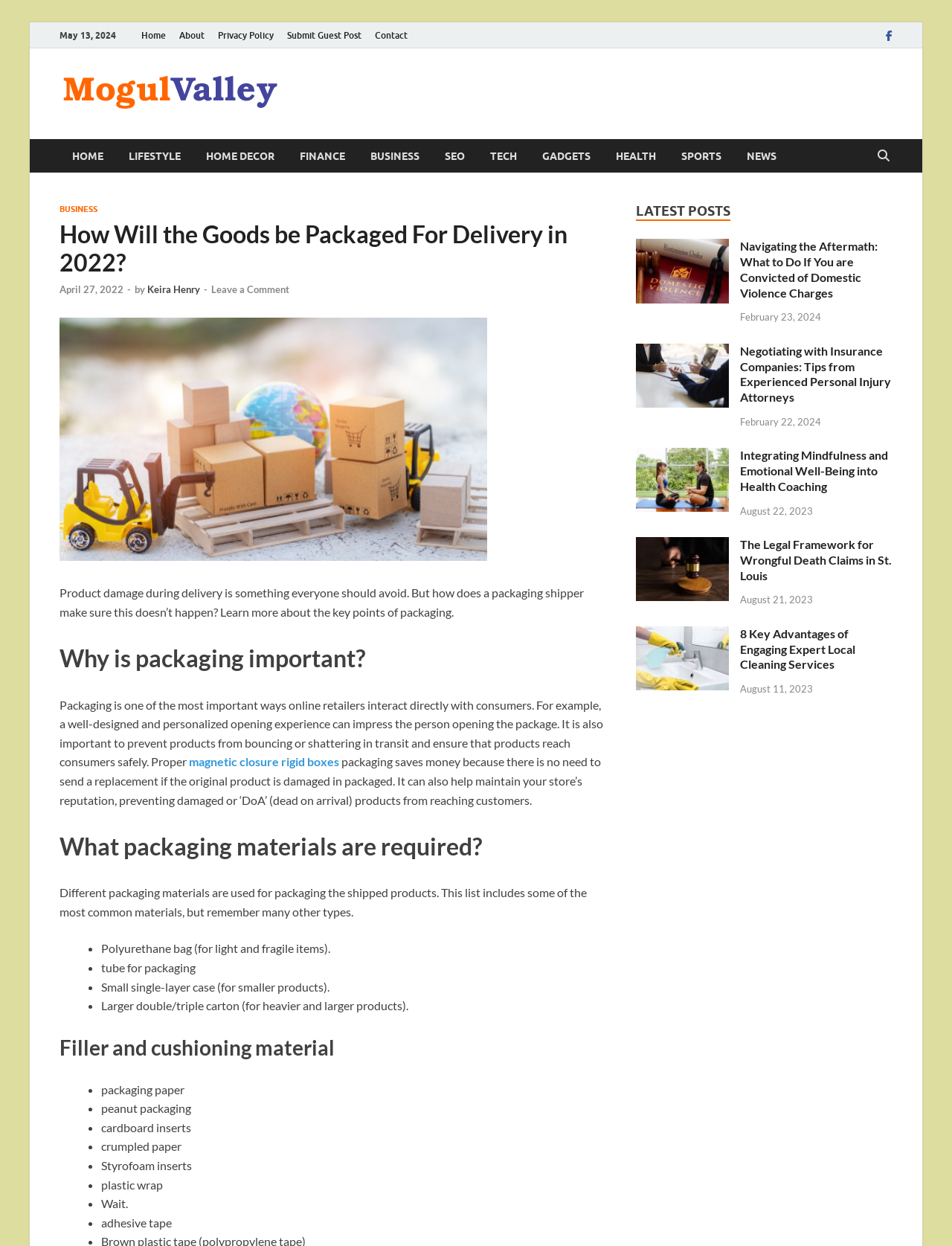Determine the bounding box coordinates of the section I need to click to execute the following instruction: "Read the article 'How Will the Goods be Packaged For Delivery in 2022?'". Provide the coordinates as four float numbers between 0 and 1, i.e., [left, top, right, bottom].

[0.062, 0.176, 0.637, 0.222]